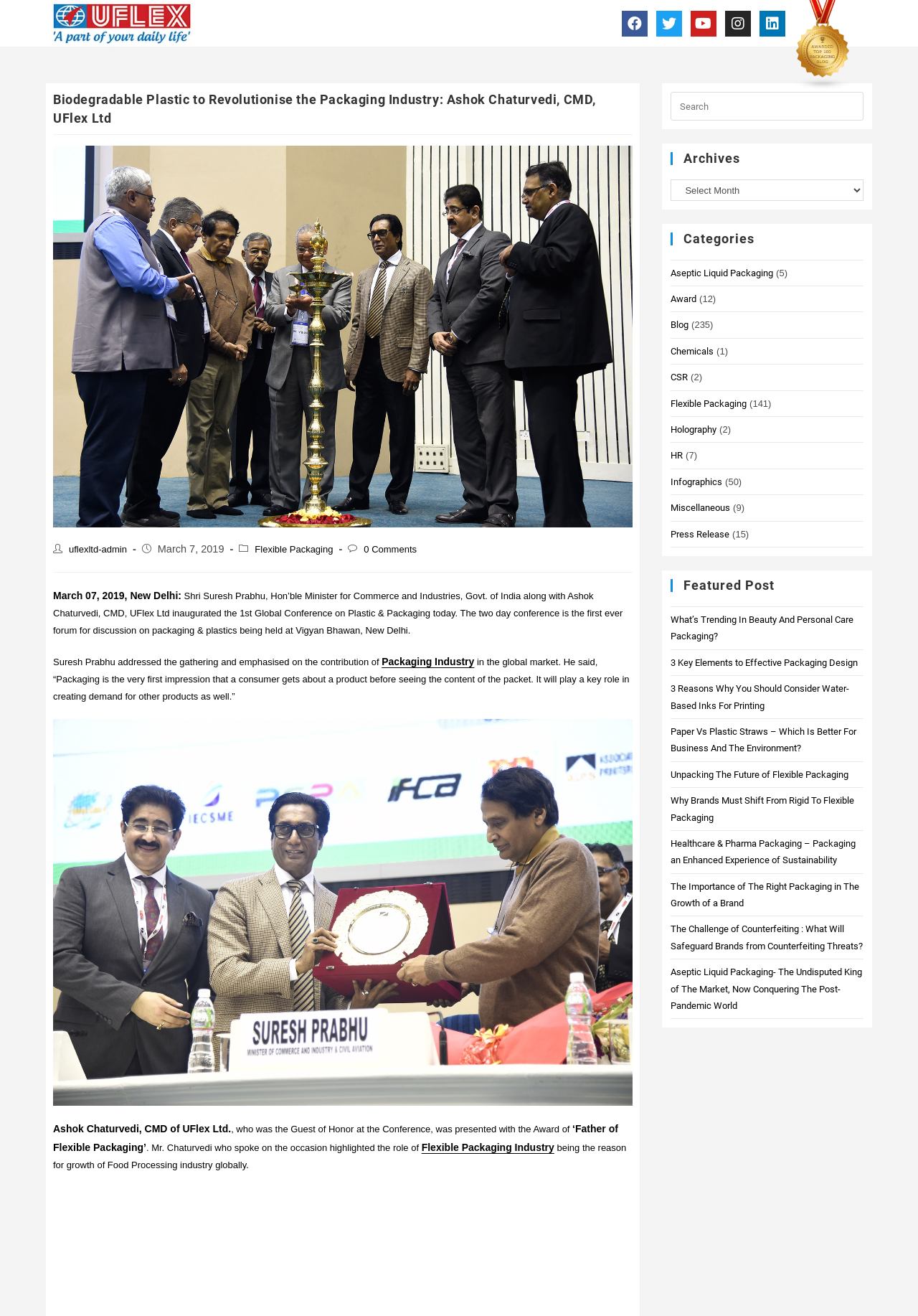Generate a thorough description of the webpage.

The webpage is about biodegradable plastic and its impact on the packaging industry. At the top, there is an image with the text "Awarded top 100 Packaging blog" and a link to a packaging company. Below this, there are social media links to Facebook, Twitter, YouTube, Instagram, and LinkedIn.

The main content of the webpage is an article titled "Biodegradable Plastic to Revolutionise the Packaging Industry: Ashok Chaturvedi, CMD, UFlex Ltd". The article discusses the inaugural ceremony of the 1st Global Conference on Plastic & Packaging, where Ashok Chaturvedi, the CMD of UFlex Ltd, was presented with the Award of ‘Father of Flexible Packaging’.

The article is divided into several paragraphs, with images and links scattered throughout. There are quotes from Suresh Prabhu, the Hon’ble Minister for Commerce and Industries, Govt. of India, and Ashok Chaturvedi, highlighting the importance of packaging in the global market and its role in creating demand for other products.

On the right-hand side of the webpage, there is a sidebar with a search bar, archives, categories, and featured posts. The categories include Aseptic Liquid Packaging, Award, Blog, Chemicals, CSR, Flexible Packaging, Holography, HR, Infographics, Miscellaneous, and Press Release, each with a number of posts in parentheses. The featured posts section lists several articles related to packaging, including "What’s Trending In Beauty And Personal Care Packaging?", "3 Key Elements to Effective Packaging Design", and "Unpacking The Future of Flexible Packaging".